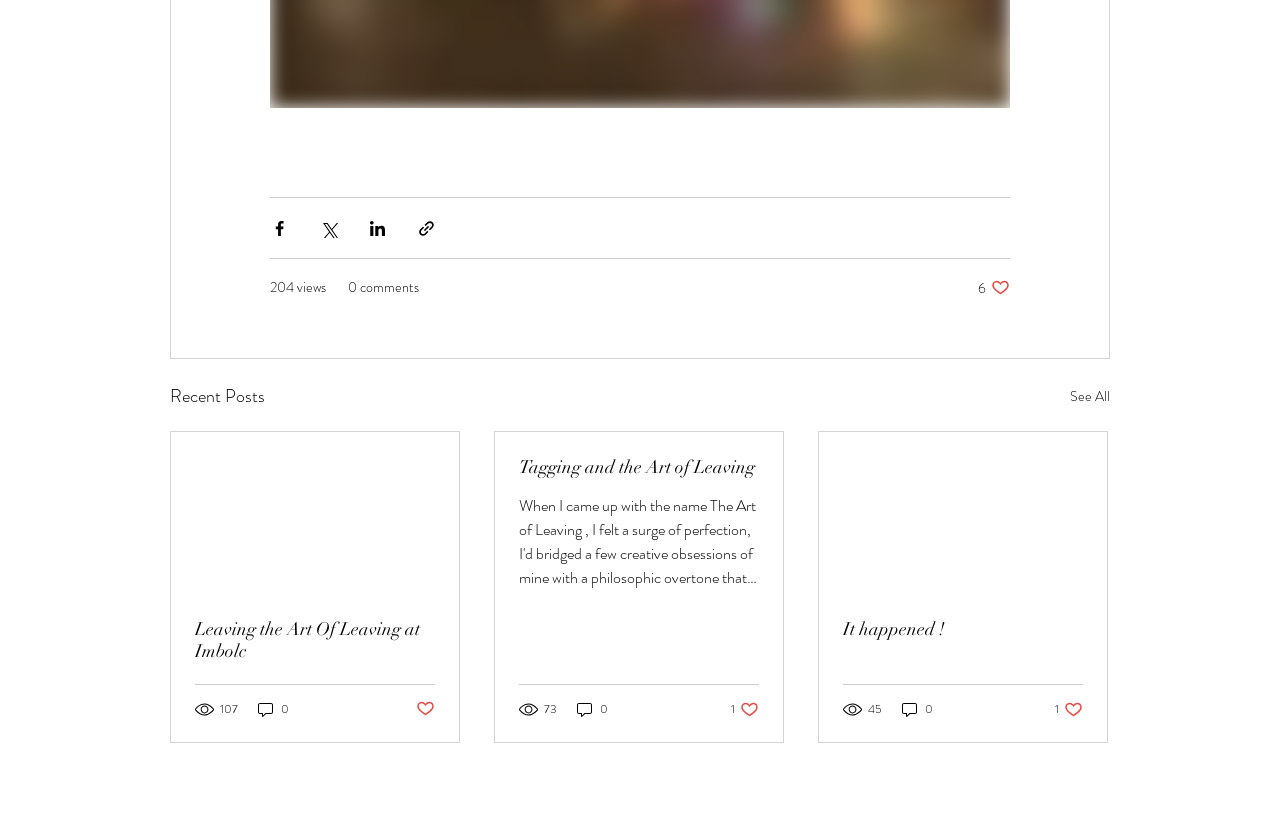What is the number of views for the first article?
Using the information from the image, give a concise answer in one word or a short phrase.

107